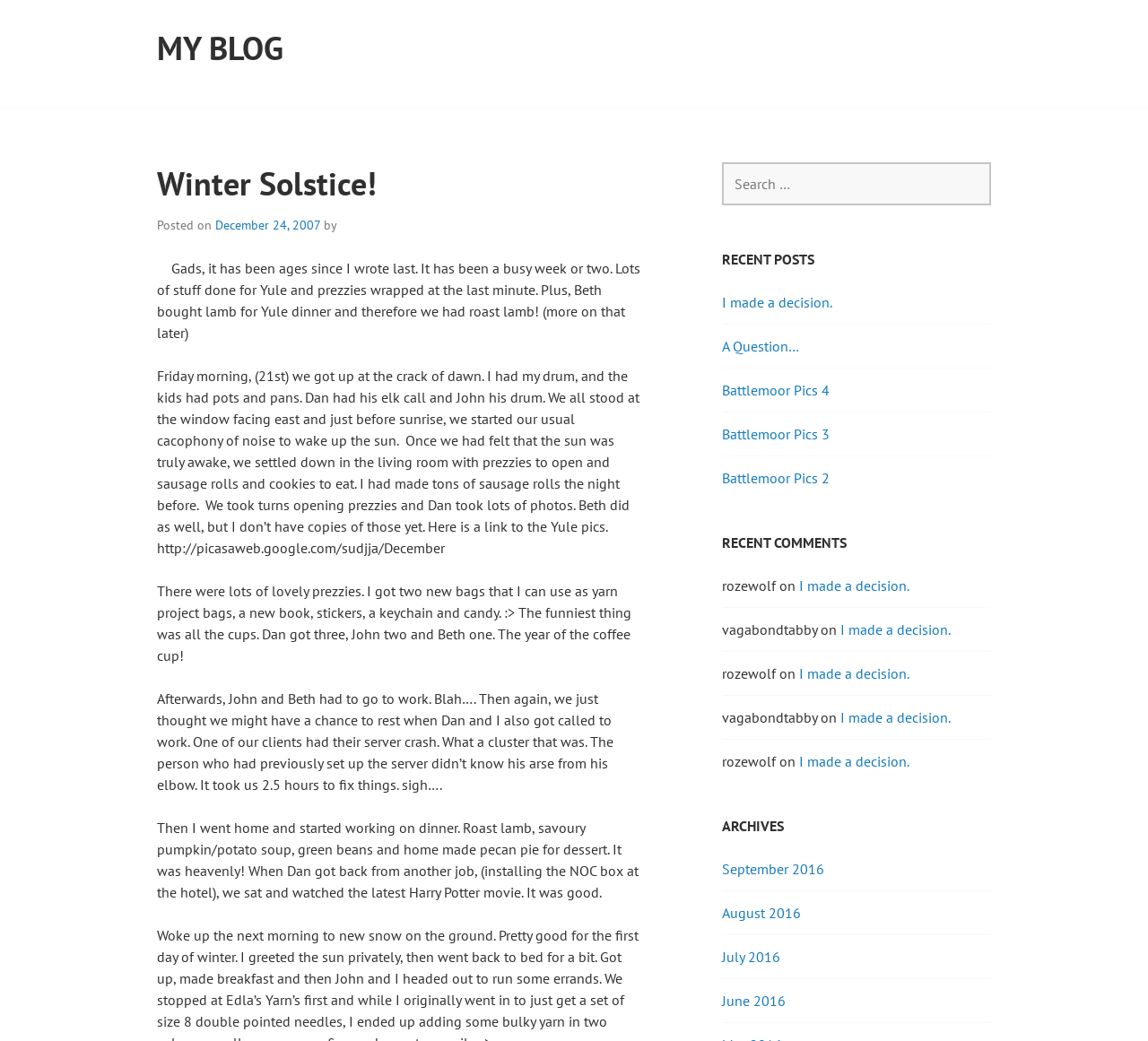What did Beth buy for Yule dinner?
Using the visual information, answer the question in a single word or phrase.

Lamb